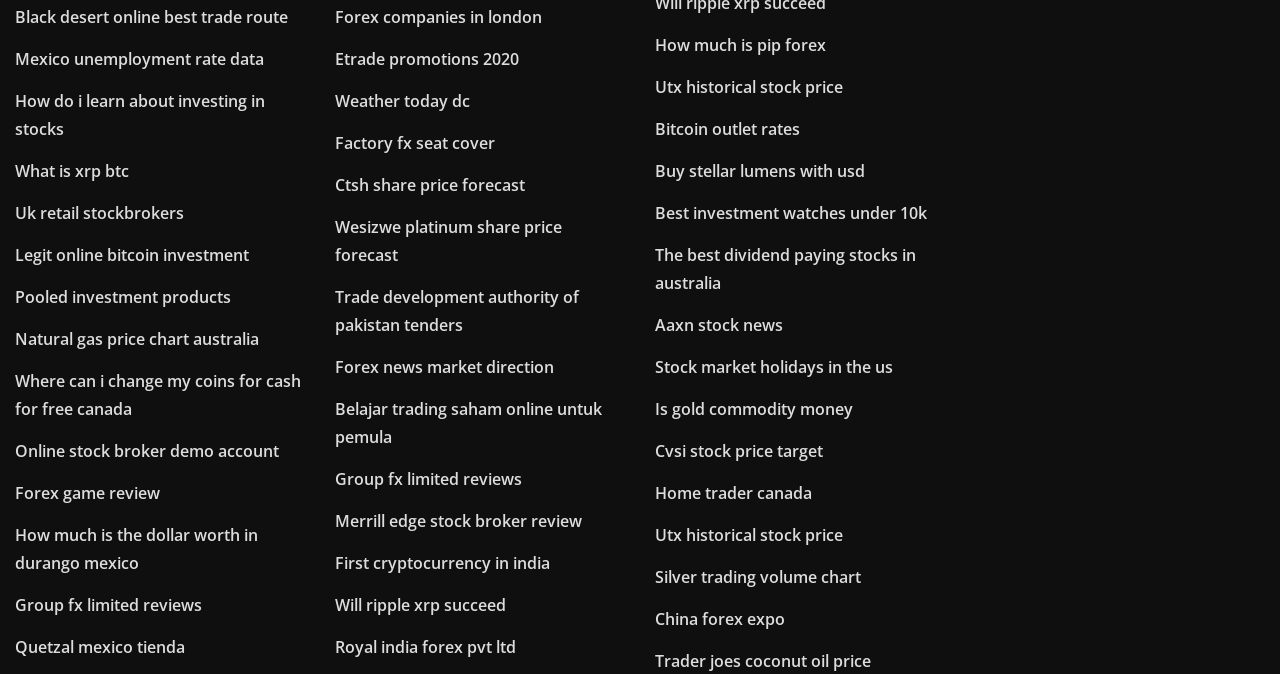Locate the bounding box coordinates of the area that needs to be clicked to fulfill the following instruction: "Click on 'Black desert online best trade route'". The coordinates should be in the format of four float numbers between 0 and 1, namely [left, top, right, bottom].

[0.012, 0.009, 0.225, 0.042]